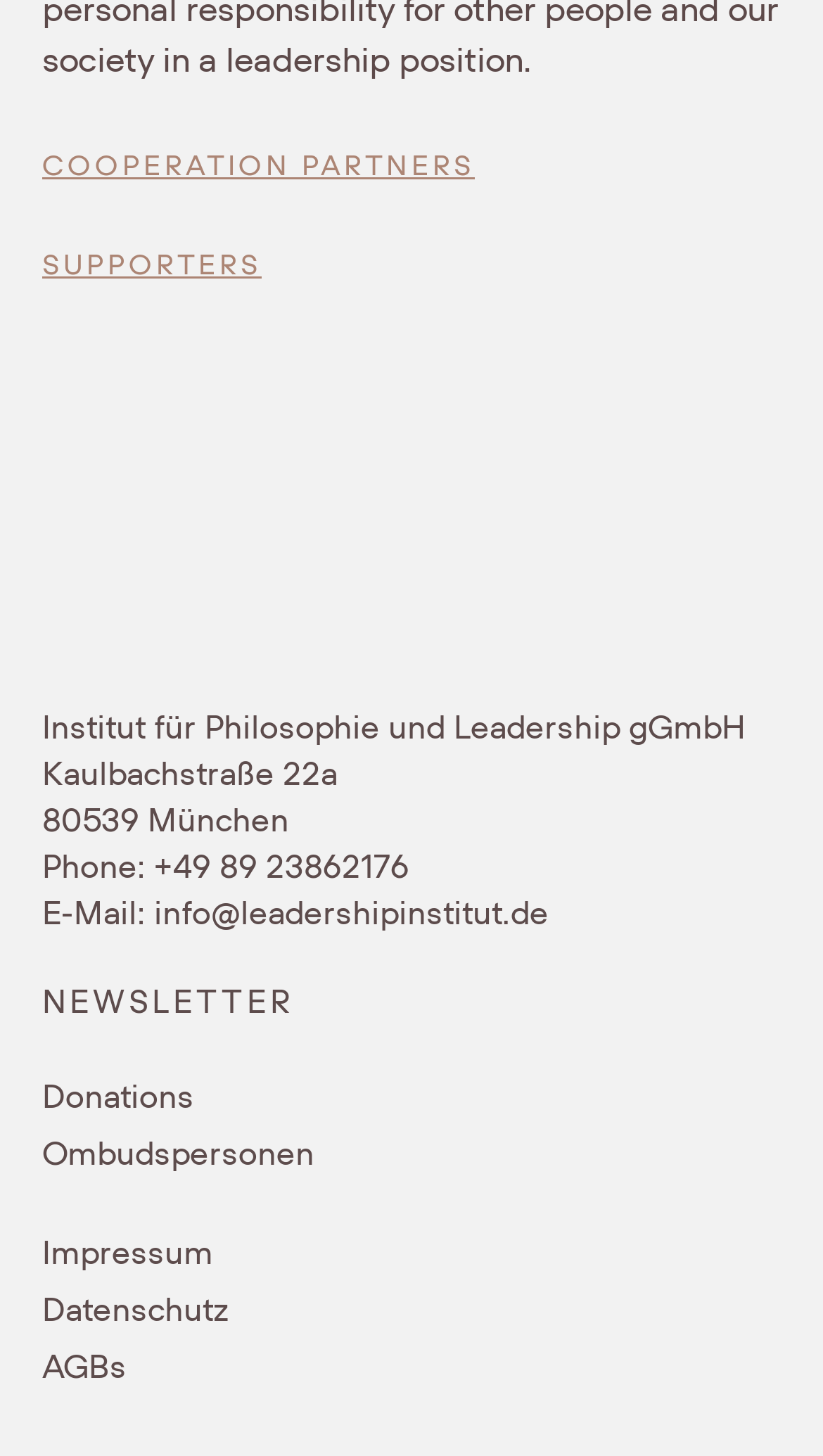What is the email address of the institution?
Based on the image, respond with a single word or phrase.

info@leadershipinstitut.de